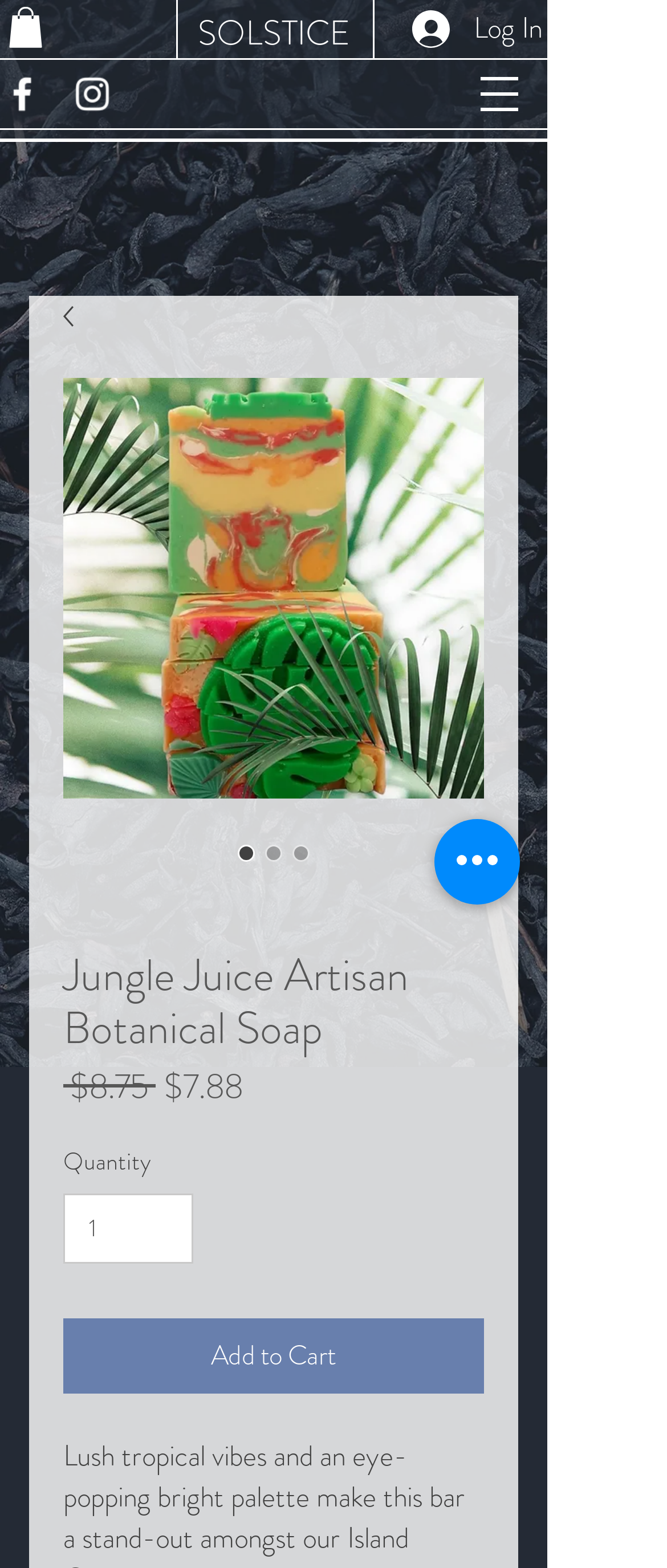Locate and extract the text of the main heading on the webpage.

Jungle Juice Artisan Botanical Soap